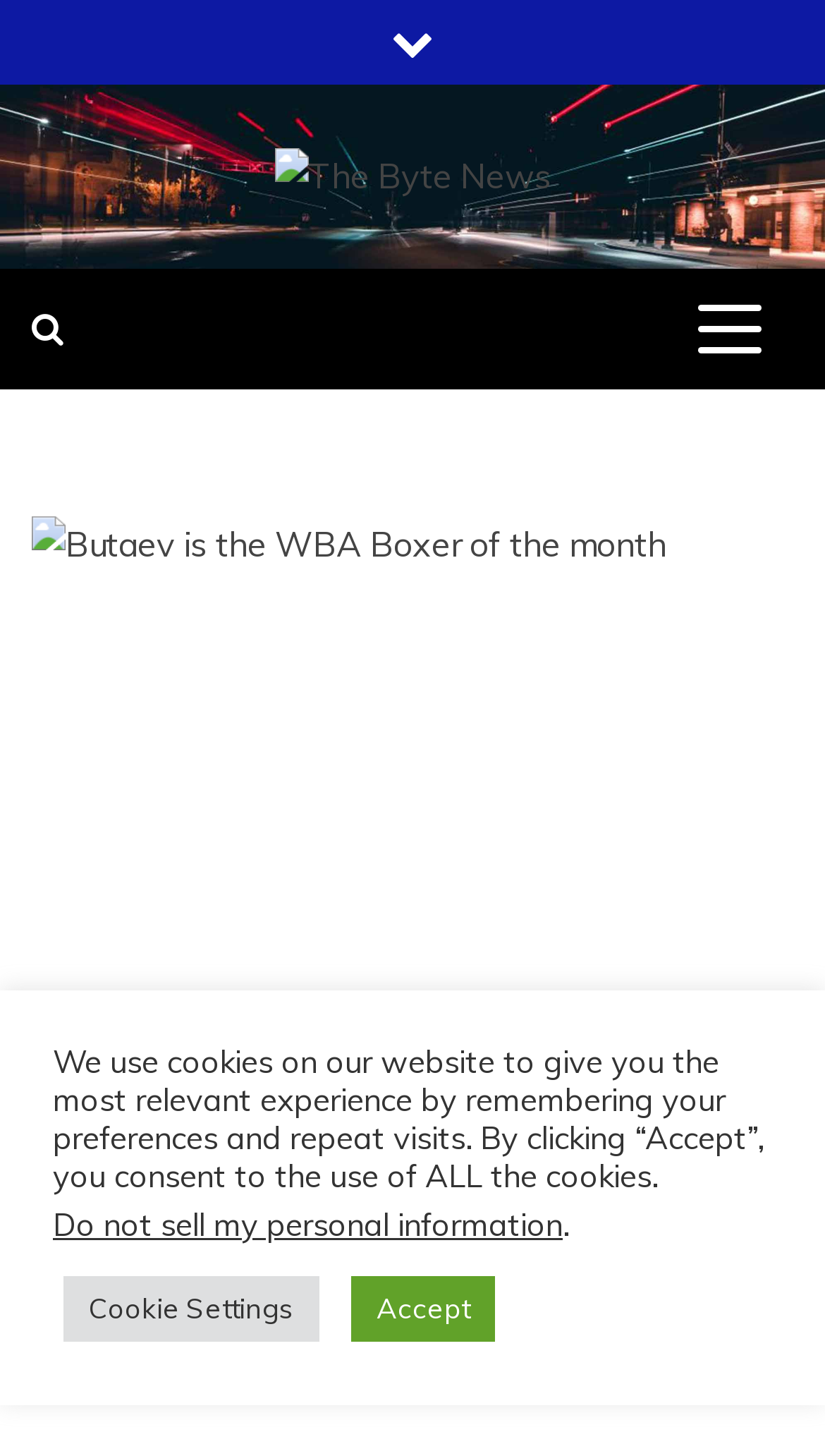Construct a comprehensive description capturing every detail on the webpage.

The webpage is about sports news, specifically featuring Radzhab Butaev, the new welterweight champion, who was awarded the World Boxing Association (WBA) October Boxer of the Month. 

At the top left corner, there is a small icon represented by a Unicode character. Next to it, there is a link to "The Byte News" with an accompanying image of the same name. 

Below these elements, there is a larger link to "THE BYTE NEWS" in a prominent position. To the right of this link, there is a static text stating "LATEST SPORTS AND ENTERTAINMENT NEWS UPDATES". 

On the top right side, there is a button to expand the primary menu. 

Further down, there is another small icon represented by a Unicode character. 

The main content of the webpage is not explicitly described in the accessibility tree, but based on the meta description, it likely contains news articles or updates about Radzhab Butaev and other sports-related topics.

At the bottom of the page, there is a notice about the use of cookies on the website, which includes a static text explaining the purpose of the cookies and a link to "Do not sell my personal information". There are also two buttons, "Cookie Settings" and "Accept", allowing users to manage their cookie preferences.